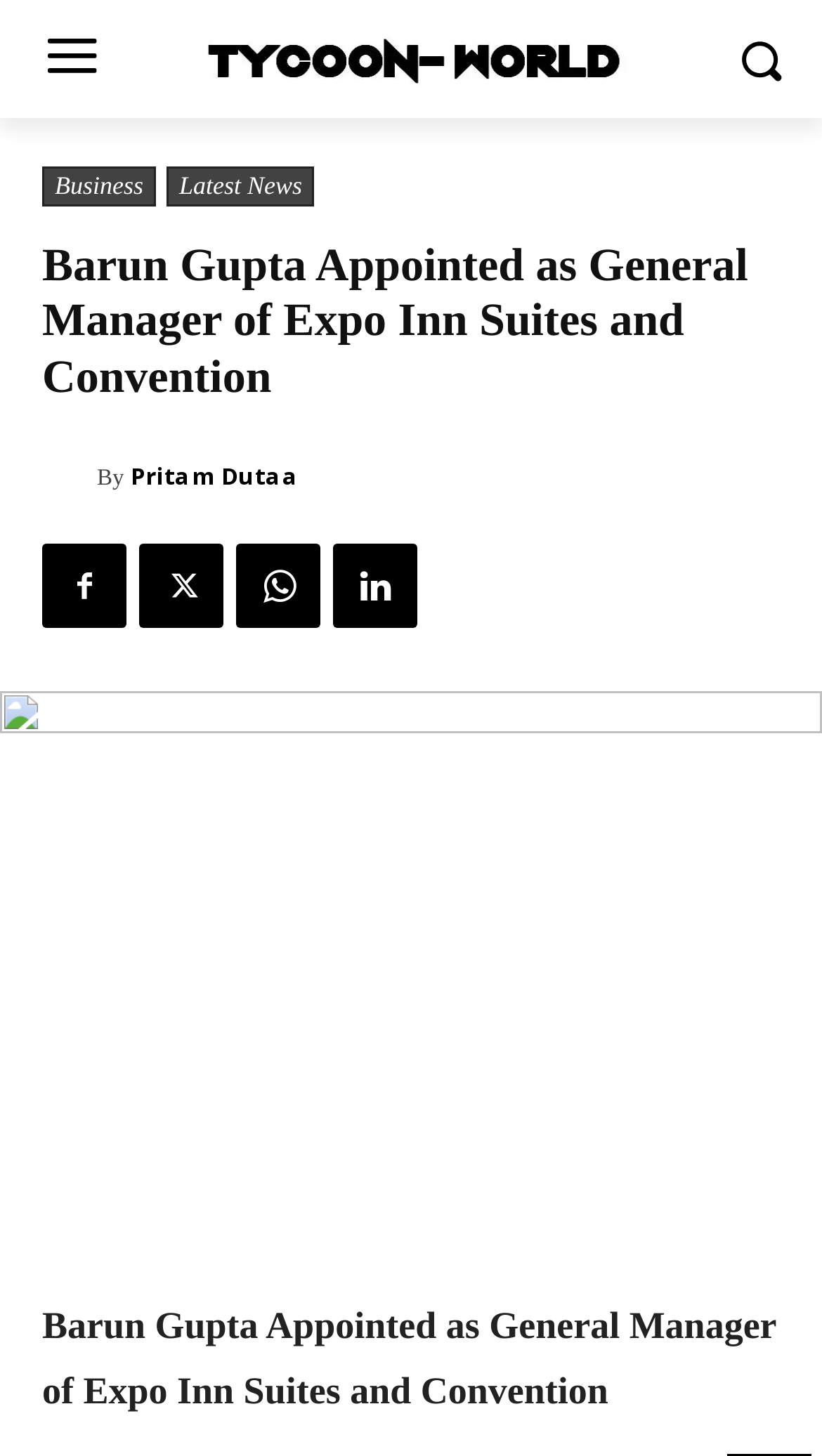What is the category of the news article?
Look at the screenshot and respond with one word or a short phrase.

Business